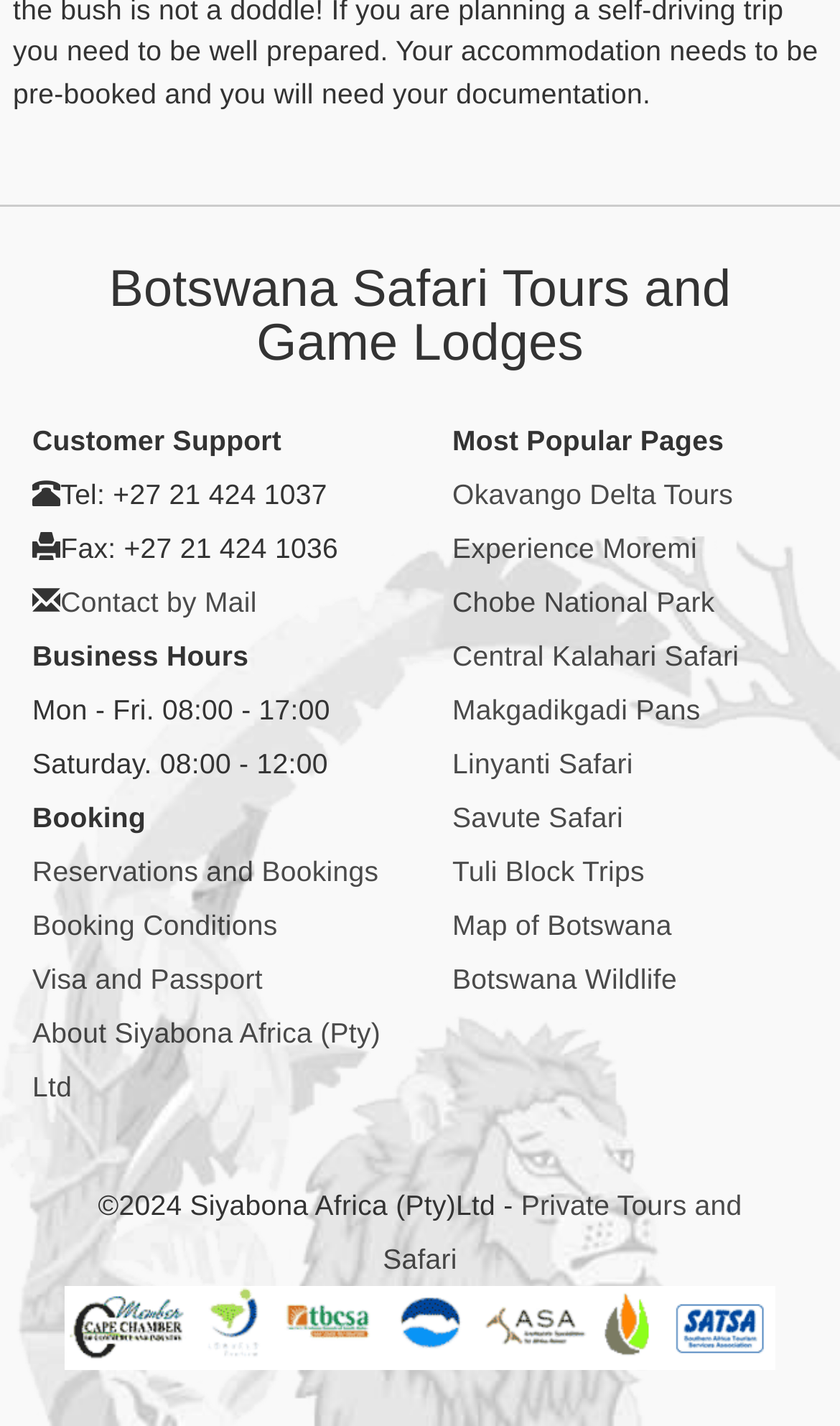Highlight the bounding box coordinates of the element you need to click to perform the following instruction: "View Private Tours and Safari."

[0.456, 0.833, 0.883, 0.894]